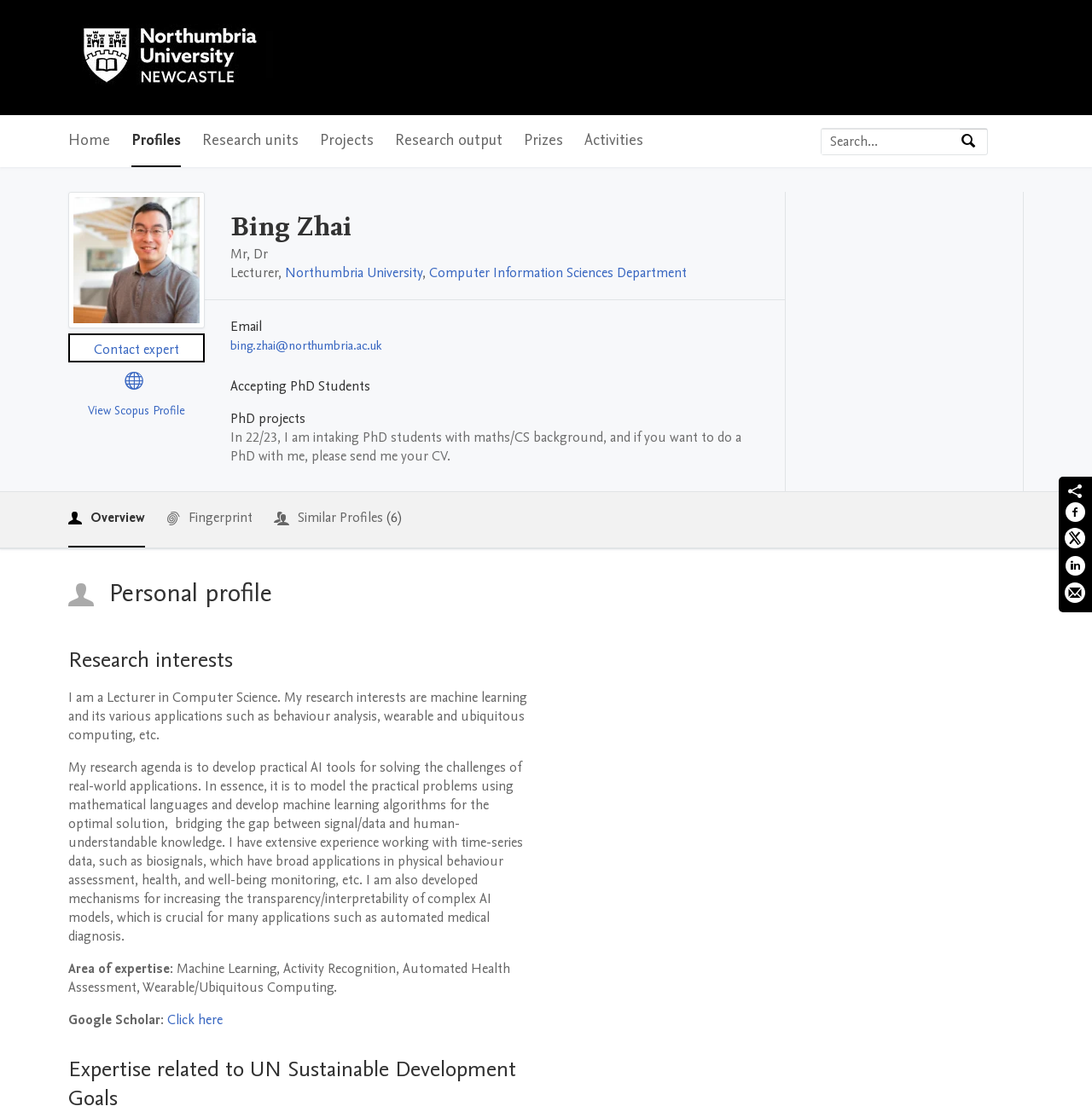Please determine the bounding box coordinates for the element that should be clicked to follow these instructions: "View publication metrics".

None